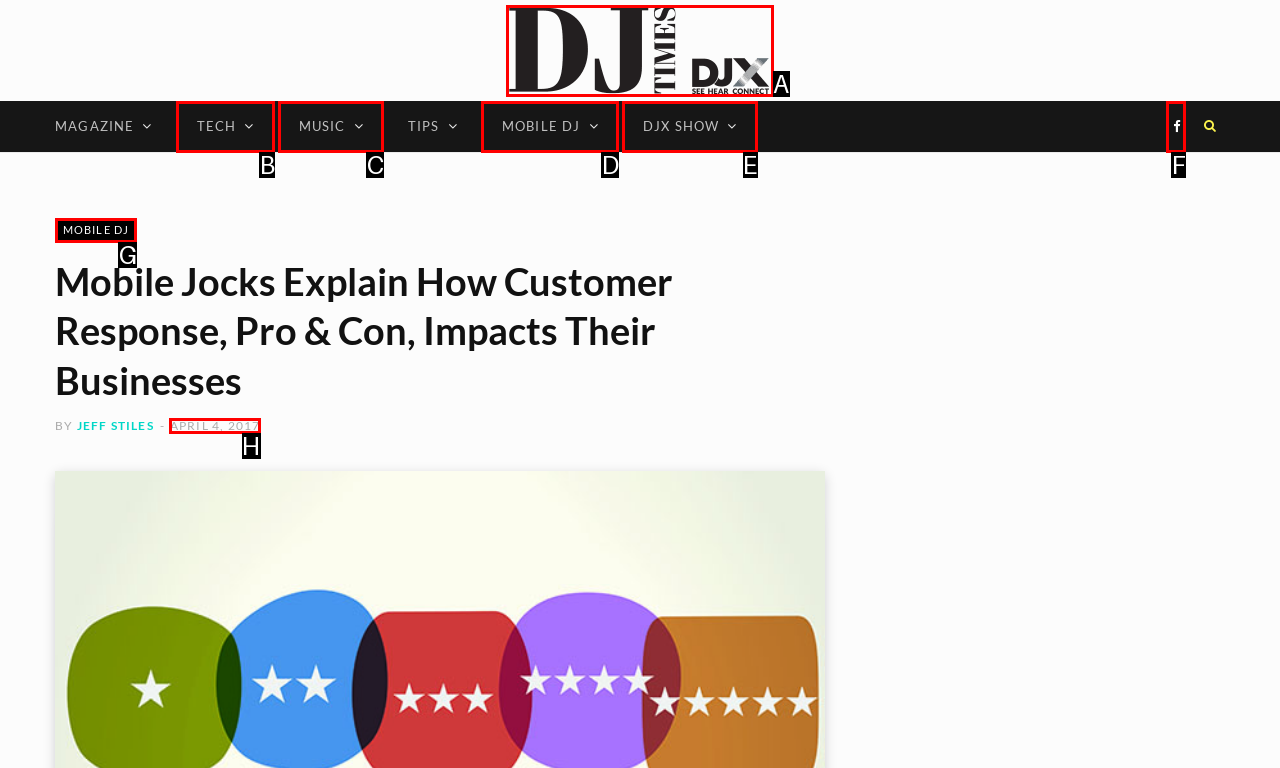Determine the HTML element to click for the instruction: Click on The Nexus of All Things DJ.
Answer with the letter corresponding to the correct choice from the provided options.

A